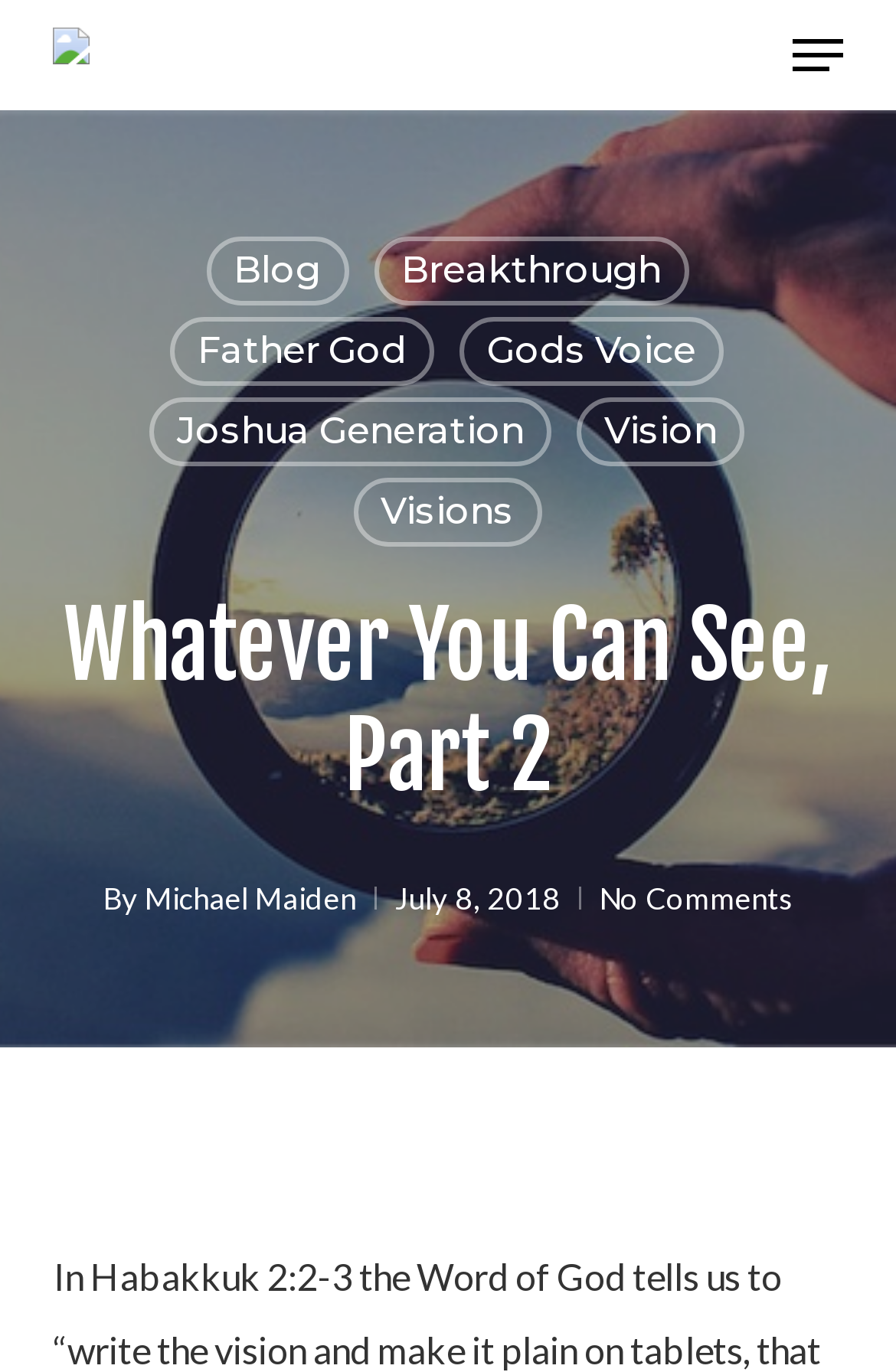What is the purpose of the button?
Give a detailed response to the question by analyzing the screenshot.

I found the answer by looking at the button element with the text 'Navigation Menu' which is located at the top right corner of the webpage. This suggests that the button is used to navigate through the website.